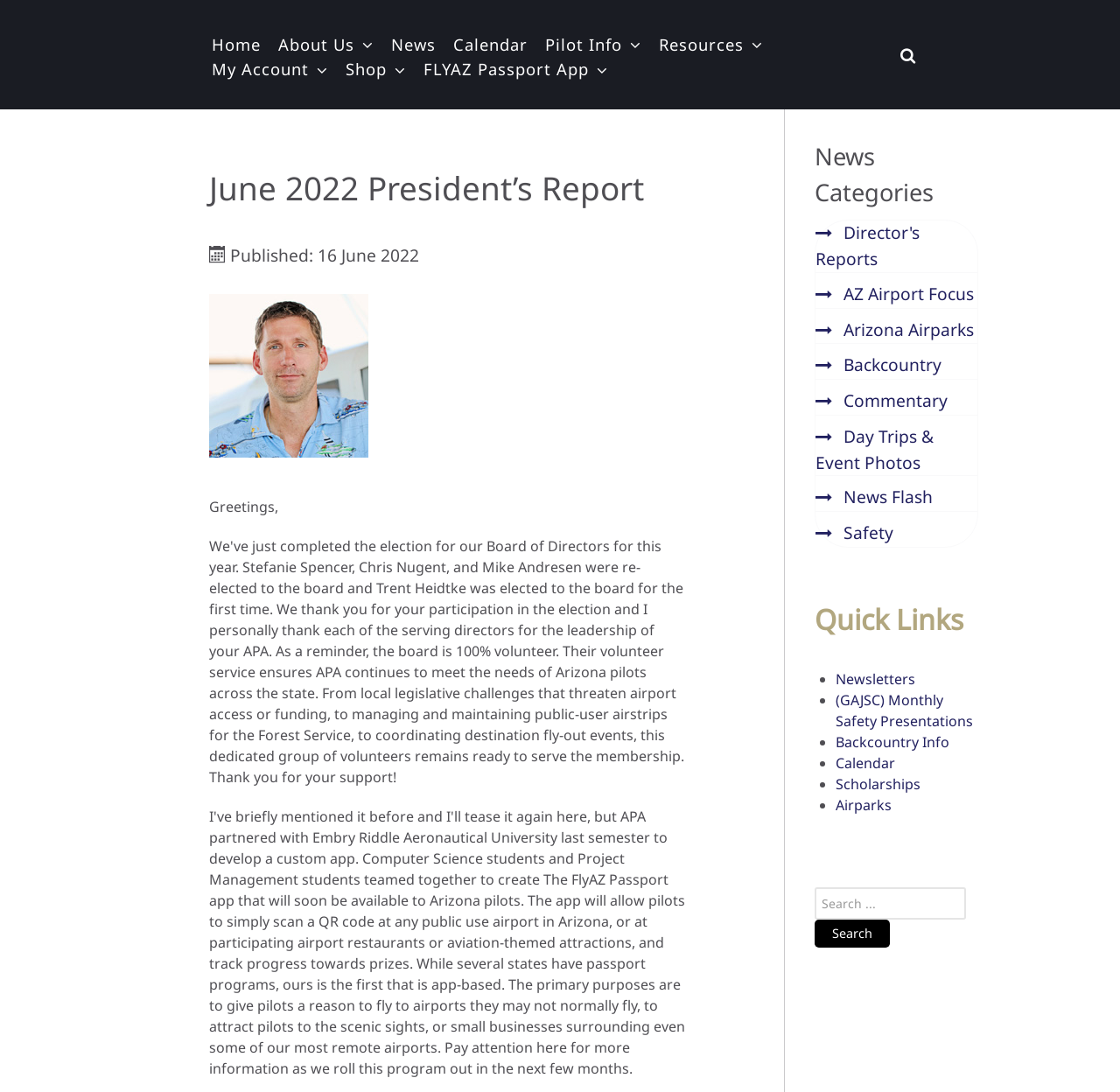Using the provided element description: "News Flash", determine the bounding box coordinates of the corresponding UI element in the screenshot.

[0.728, 0.444, 0.833, 0.468]